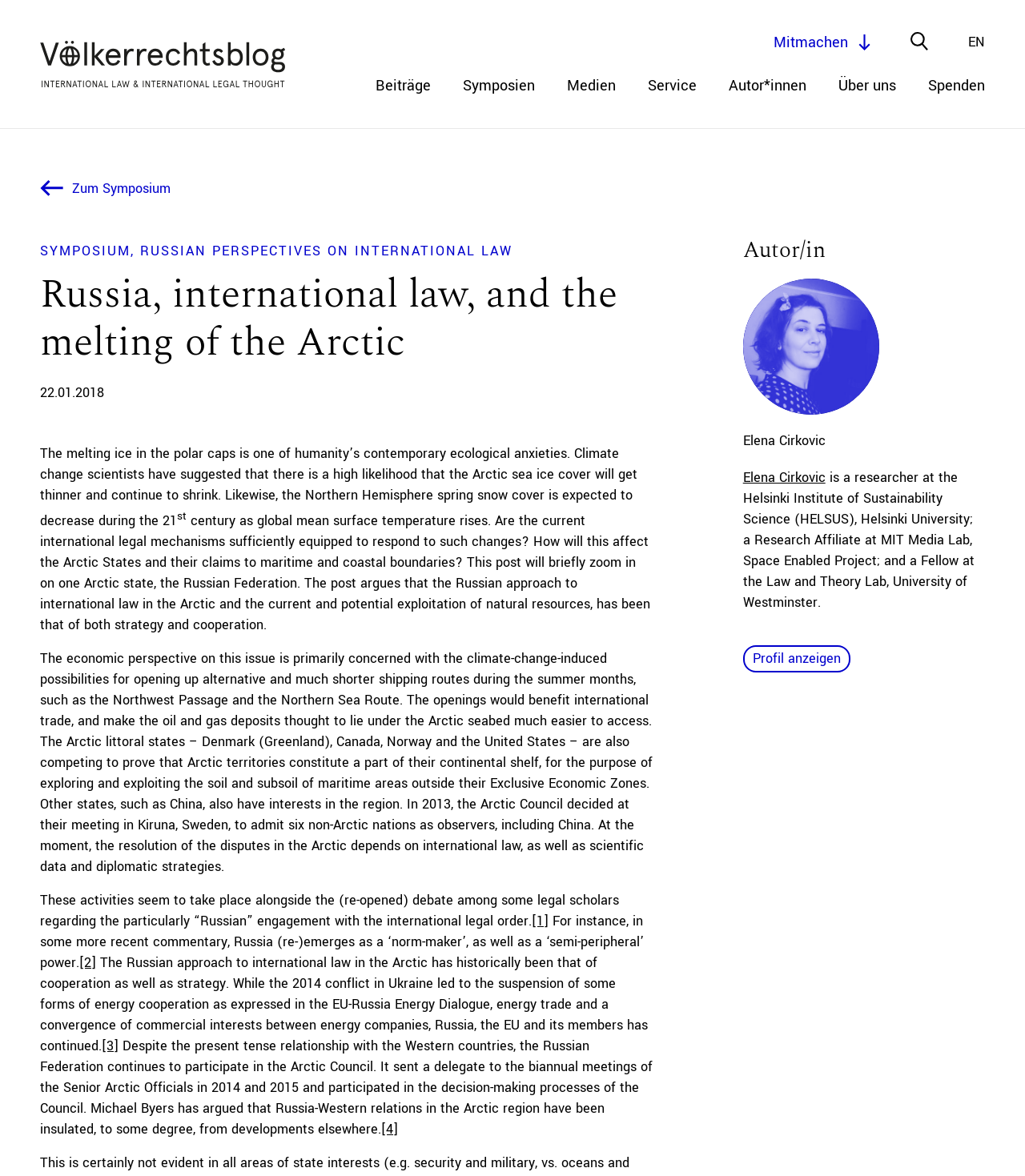What is the purpose of the 'Mitmachen' button?
Based on the visual details in the image, please answer the question thoroughly.

The 'Mitmachen' button is located at the top of the webpage, and it seems to be related to a symposium. The purpose of this button is likely to allow users to participate in the symposium, possibly by registering or submitting a contribution.